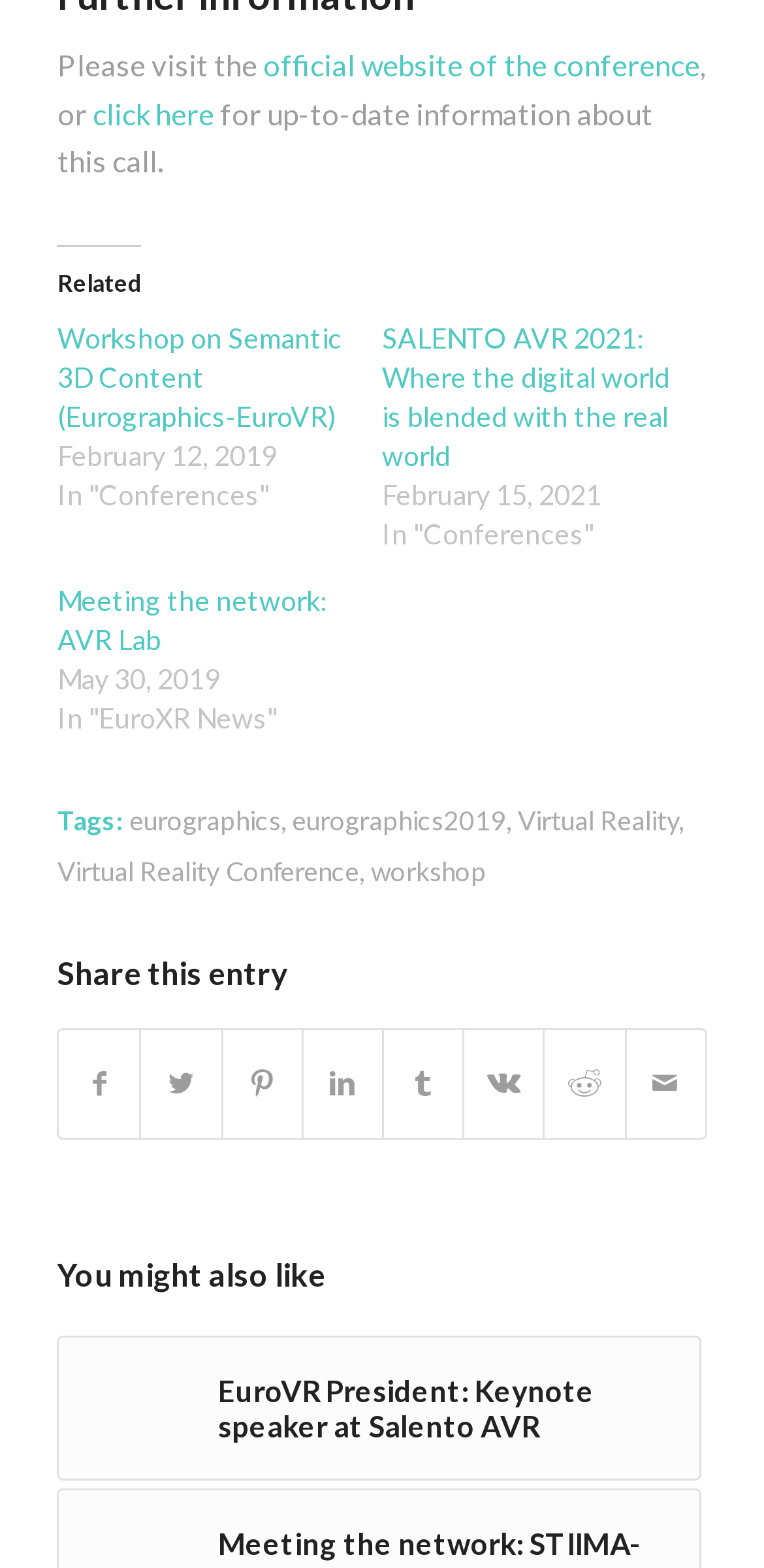Kindly determine the bounding box coordinates for the area that needs to be clicked to execute this instruction: "click here for up-to-date information".

[0.121, 0.061, 0.28, 0.083]